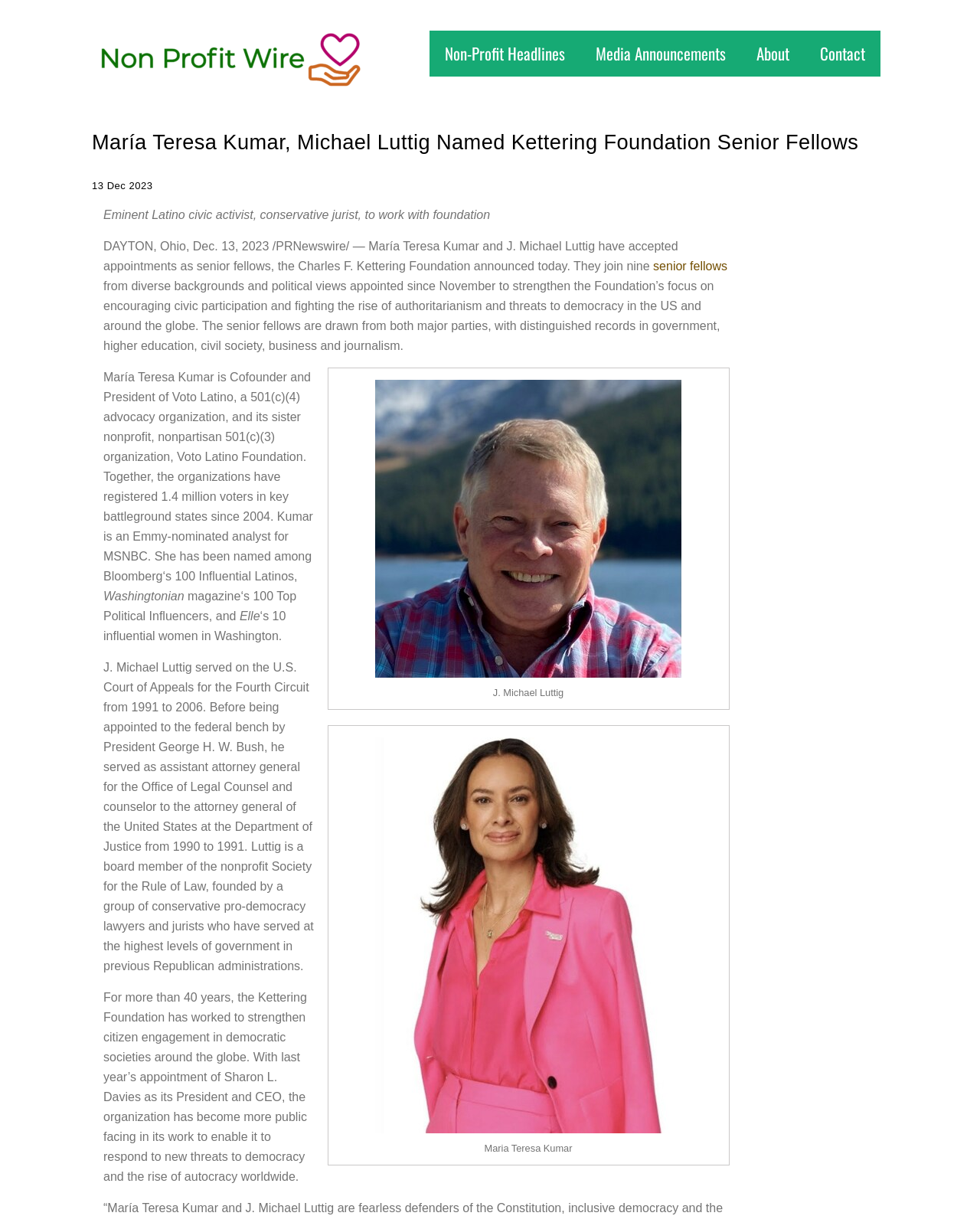Determine the main headline from the webpage and extract its text.

María Teresa Kumar, Michael Luttig Named Kettering Foundation Senior Fellows